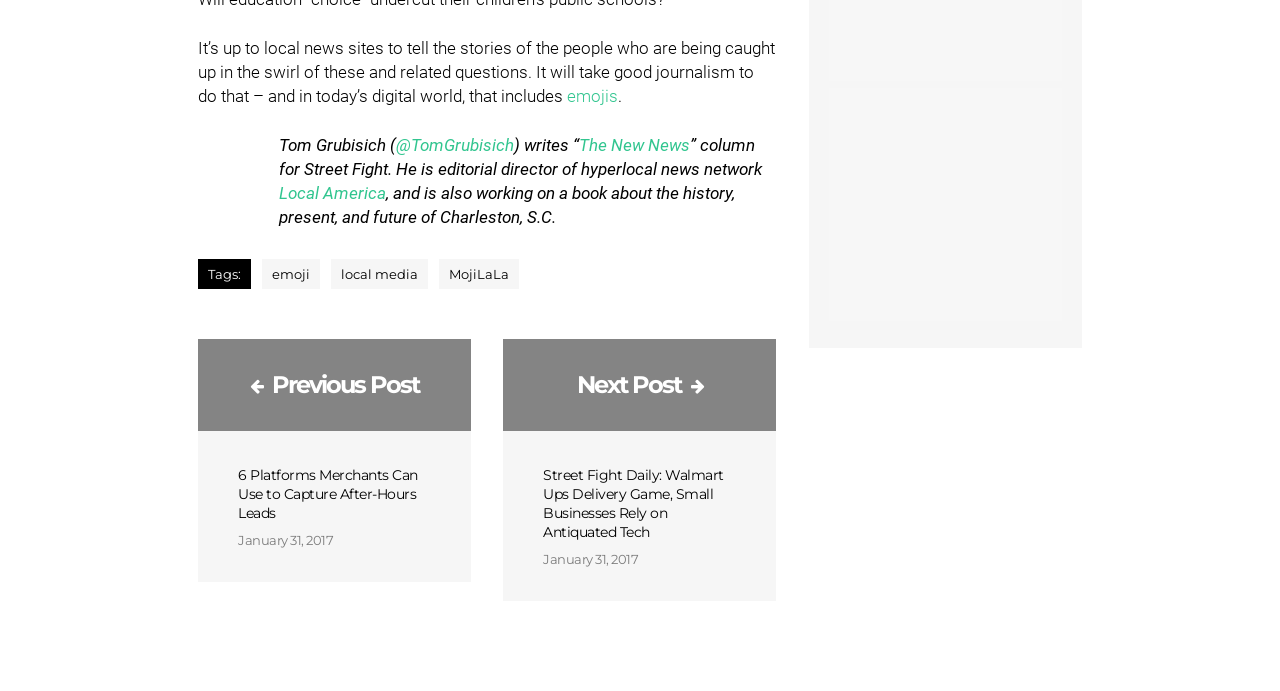Could you provide the bounding box coordinates for the portion of the screen to click to complete this instruction: "Read the article about 6 platforms merchants can use to capture after-hours leads"?

[0.186, 0.674, 0.337, 0.756]